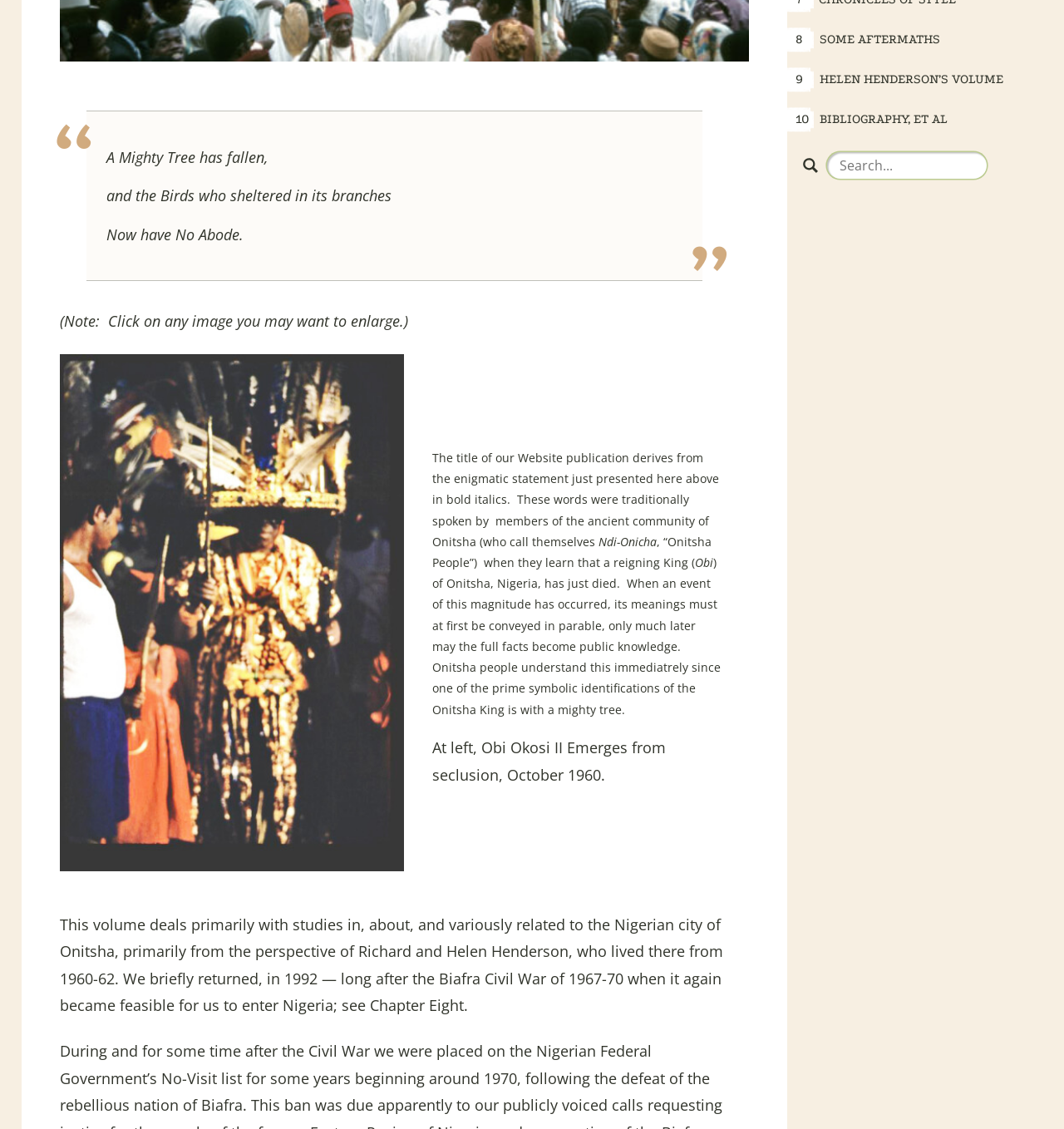Give the bounding box coordinates for the element described by: "8 Some Aftermaths".

[0.74, 0.02, 0.974, 0.05]